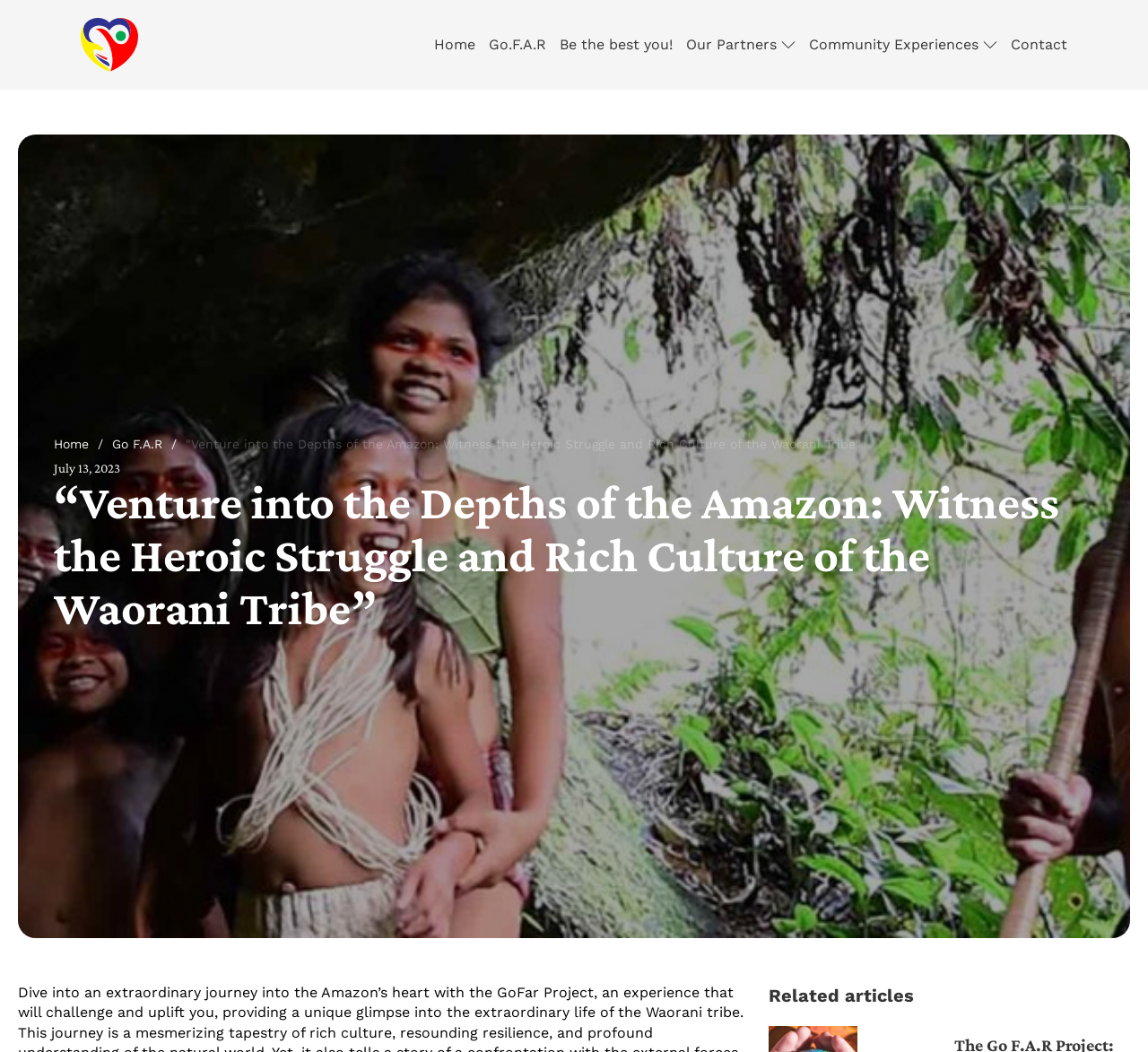Answer the following in one word or a short phrase: 
How many main menu items are there?

4